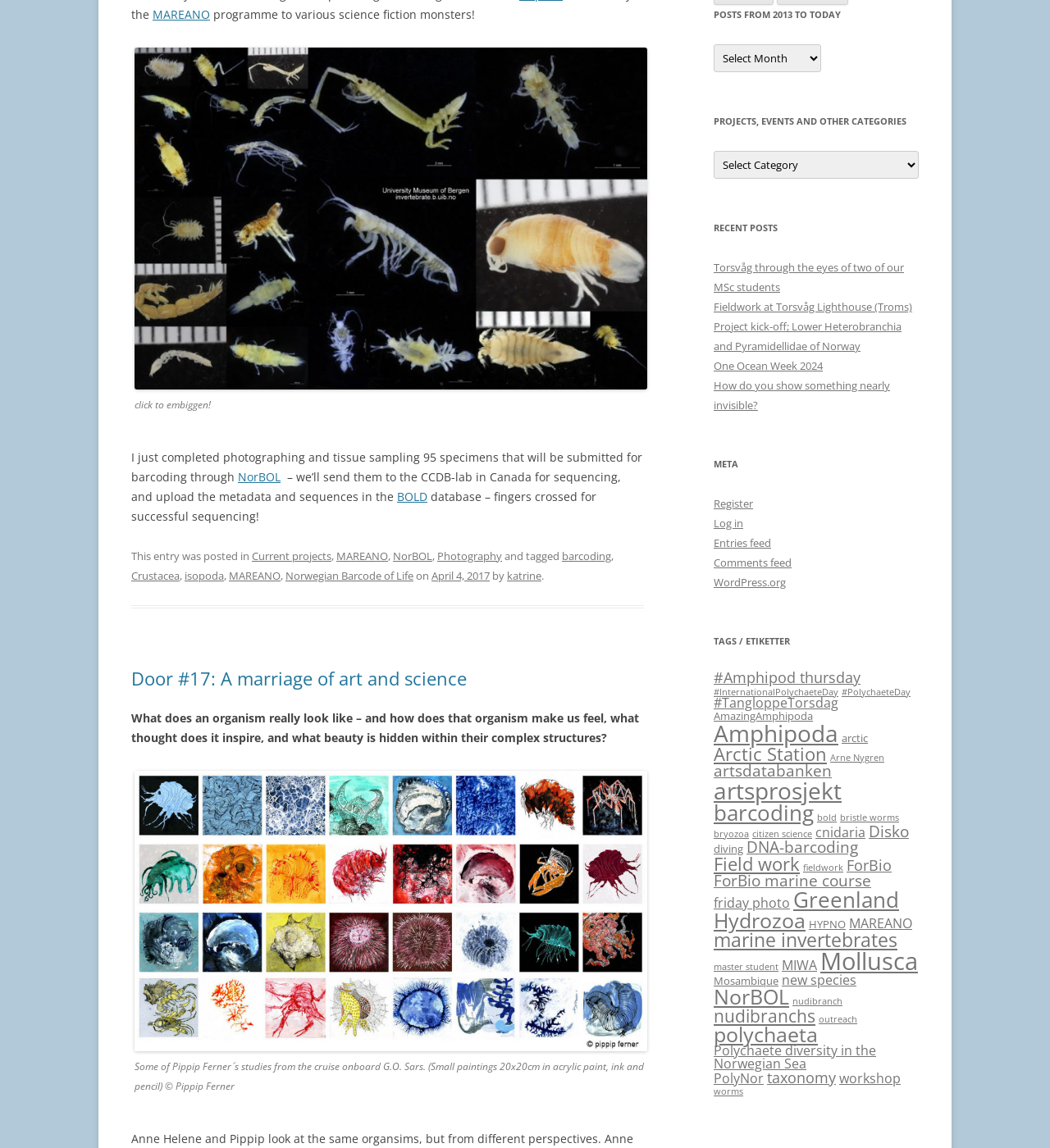Please determine the bounding box of the UI element that matches this description: ForBio marine course. The coordinates should be given as (top-left x, top-left y, bottom-right x, bottom-right y), with all values between 0 and 1.

[0.68, 0.758, 0.83, 0.776]